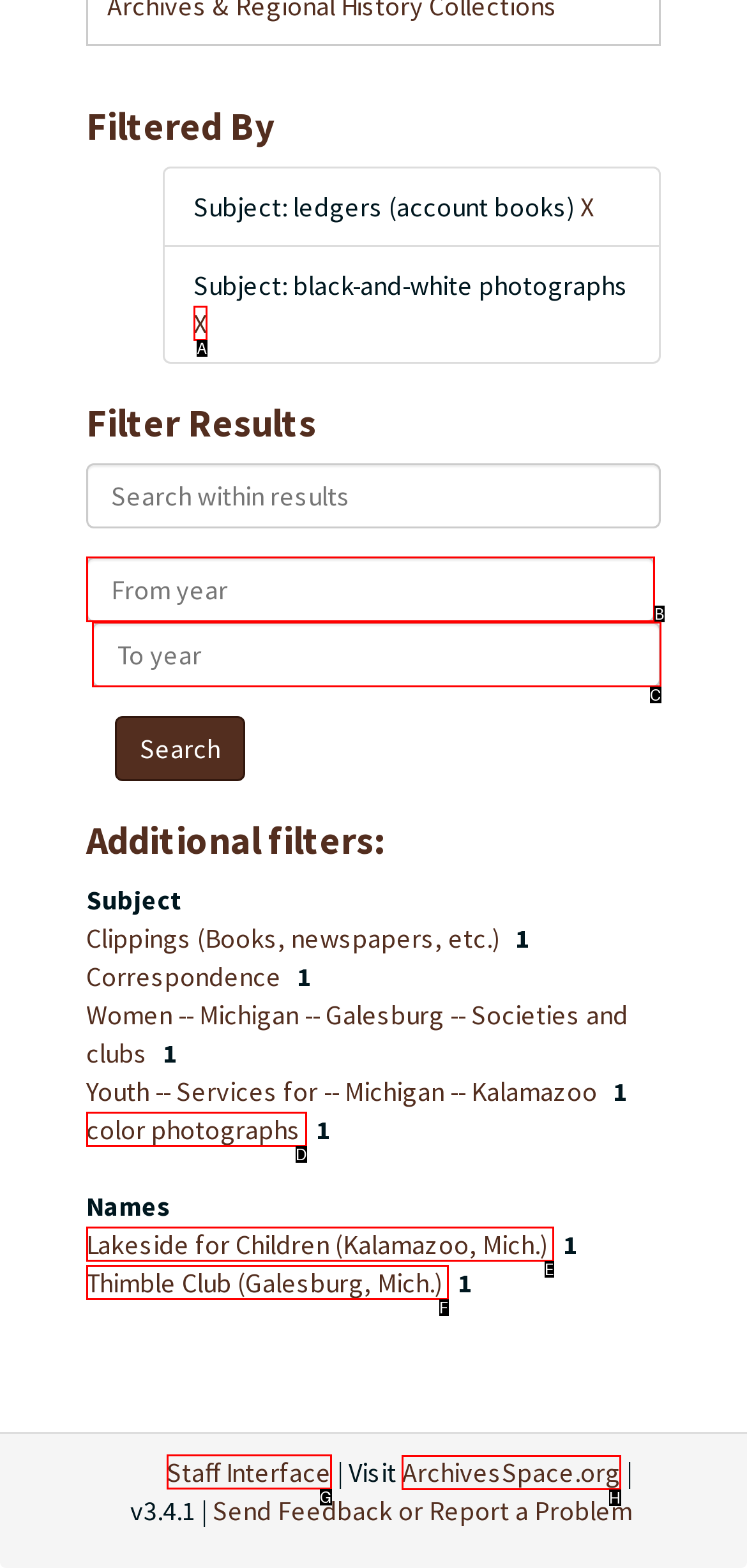From the given options, tell me which letter should be clicked to complete this task: Visit ArchivesSpace.org
Answer with the letter only.

H